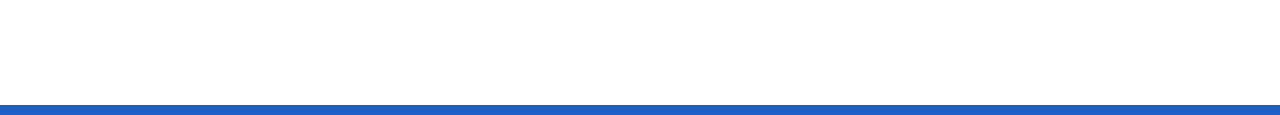Where is the wave graphic positioned on the page?
Please provide a single word or phrase as the answer based on the screenshot.

Lower part